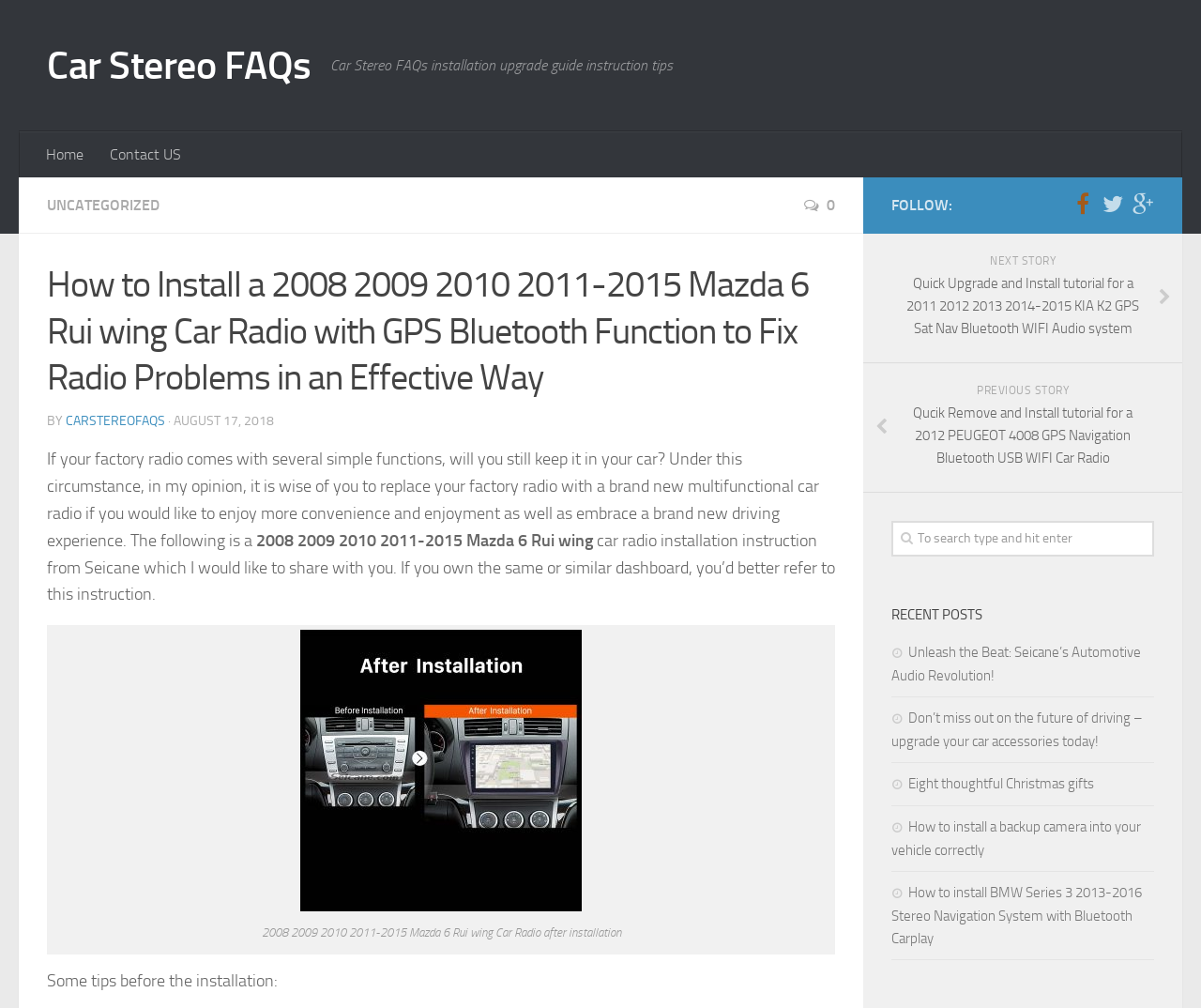Determine the bounding box coordinates for the clickable element required to fulfill the instruction: "Click on the 'NEXT STORY' link". Provide the coordinates as four float numbers between 0 and 1, i.e., [left, top, right, bottom].

[0.719, 0.232, 0.984, 0.361]